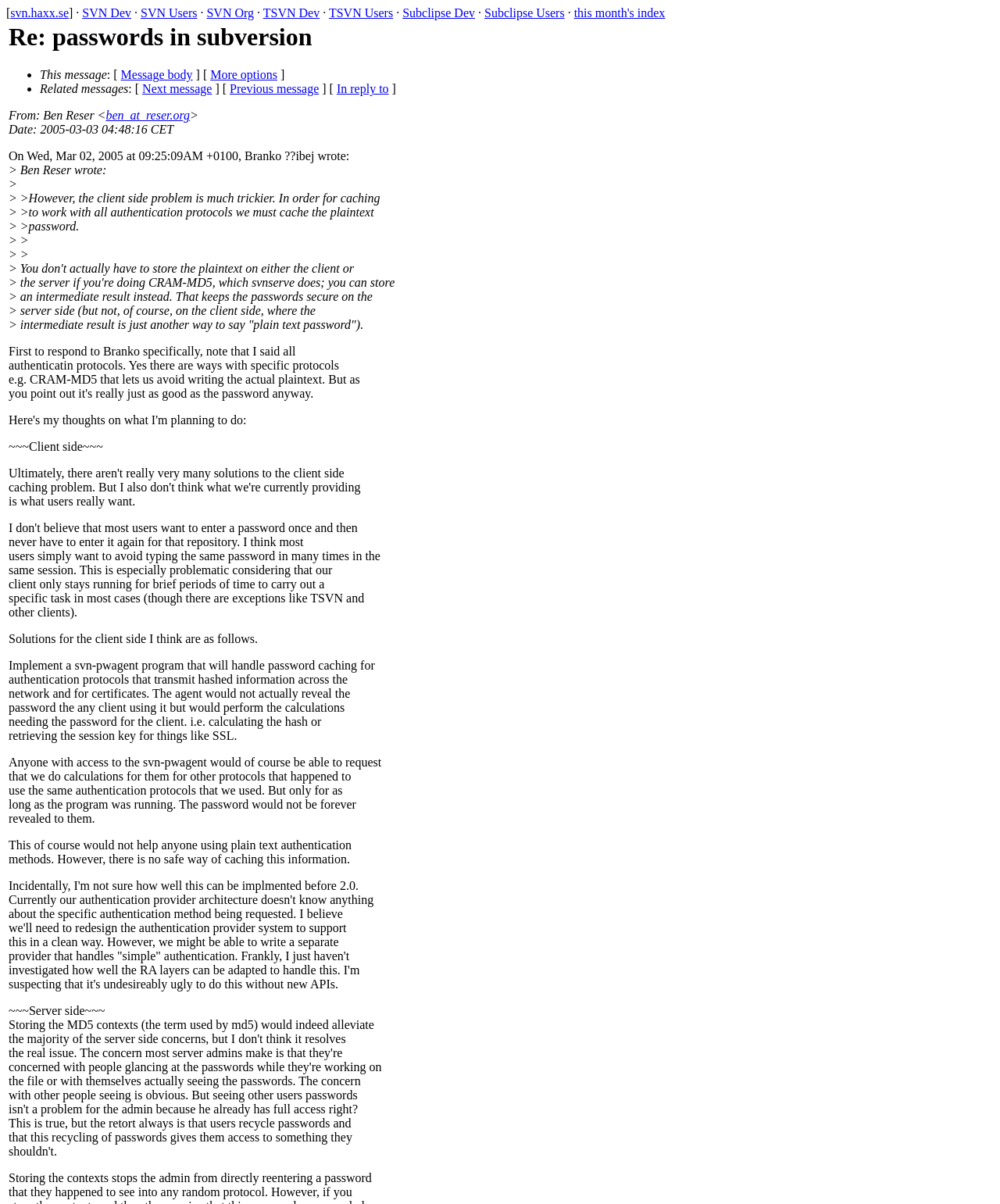Respond with a single word or phrase to the following question:
Who is the author of the initial message?

Ben Reser